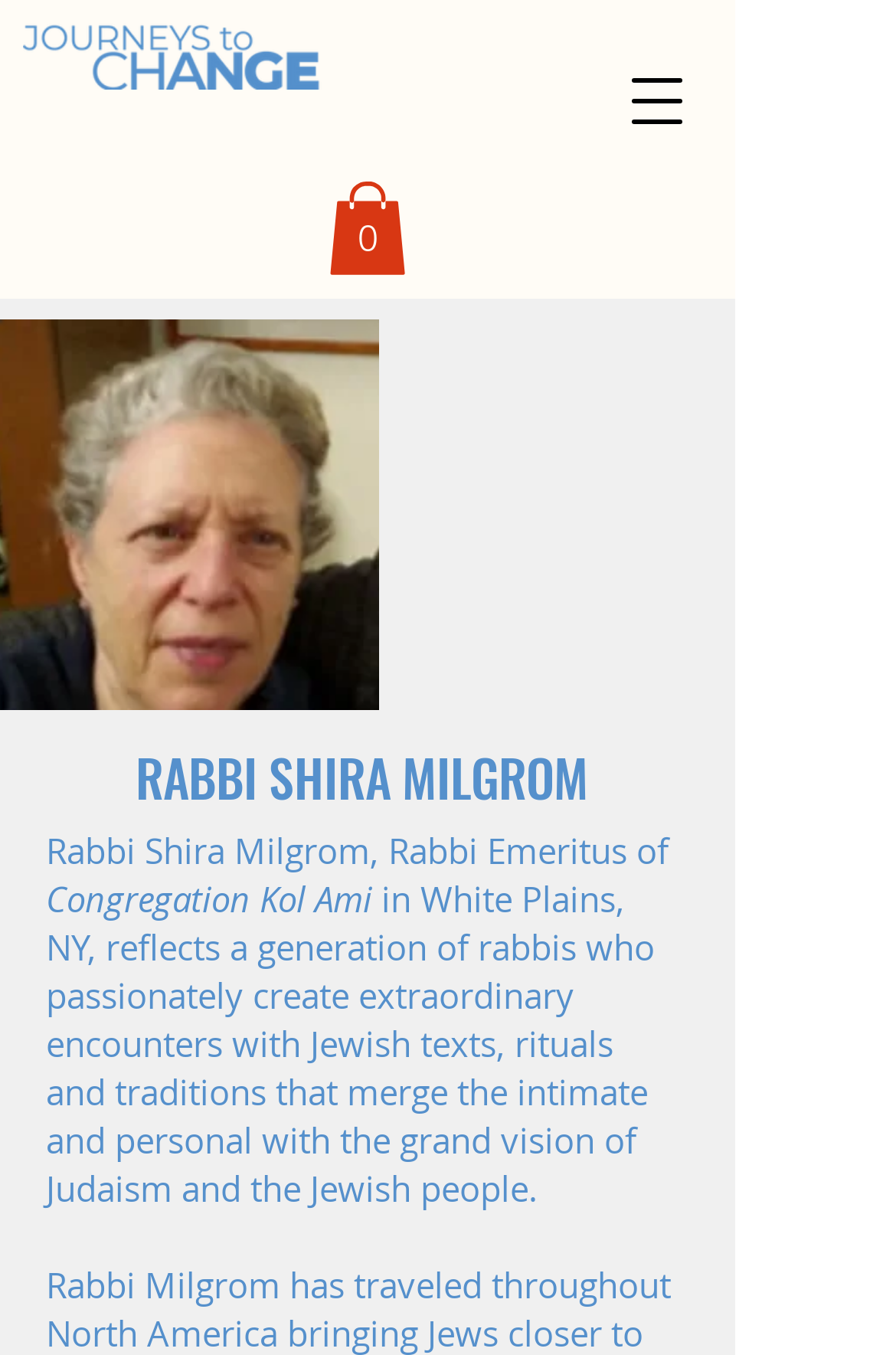What is the shape of the logo?
Based on the image, give a concise answer in the form of a single word or short phrase.

Blue Logo with Changing Weights